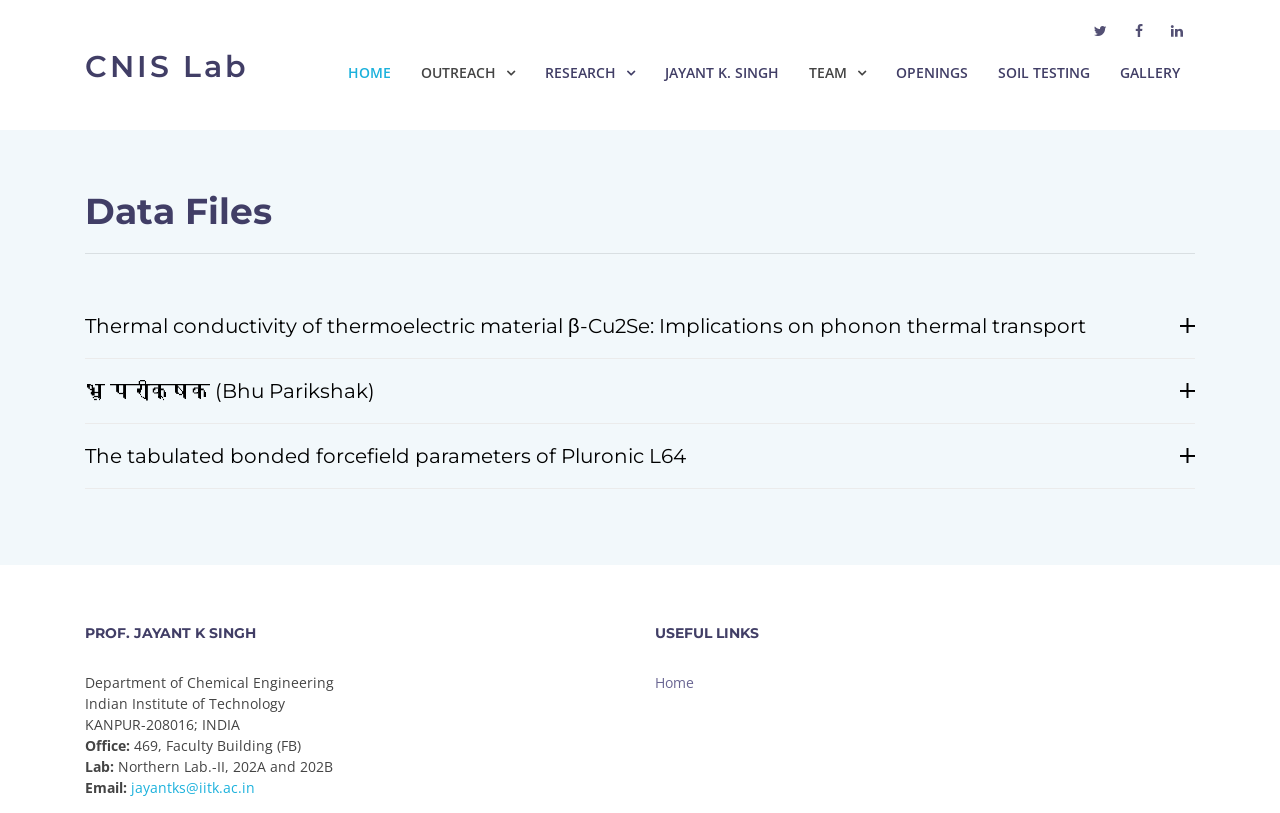Answer in one word or a short phrase: 
How many events are listed on the webpage?

3